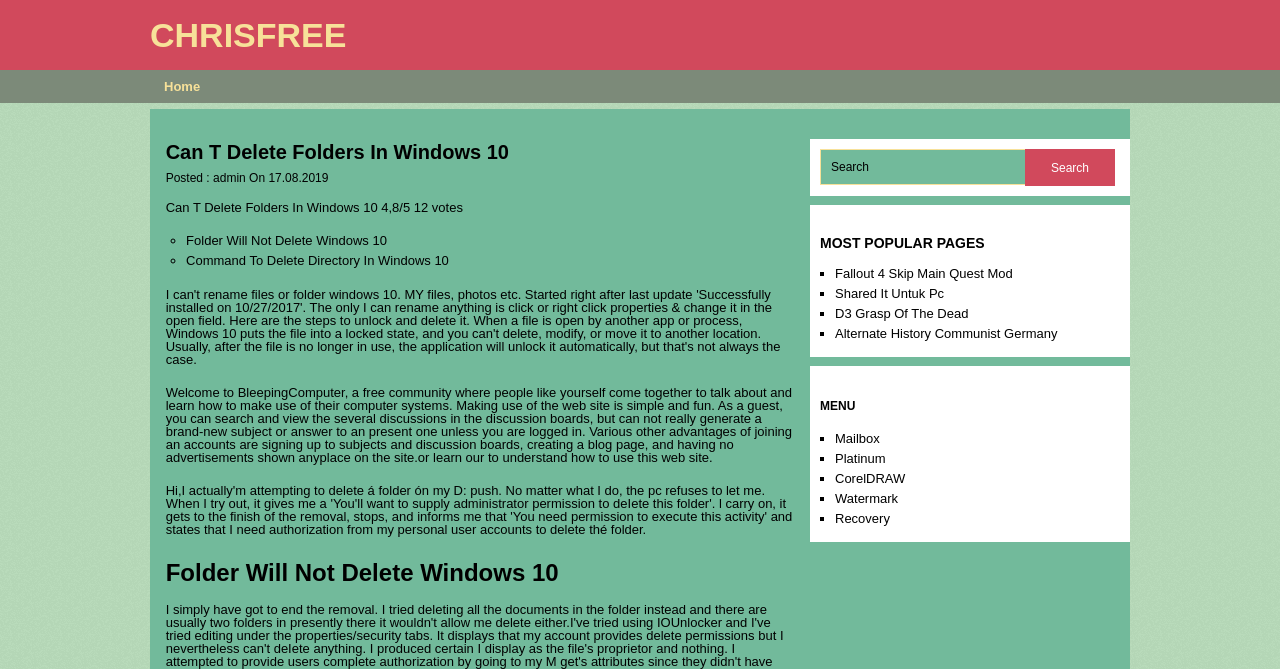How many votes does the post 'Can T Delete Folders In Windows 10' have?
Examine the image and give a concise answer in one word or a short phrase.

12